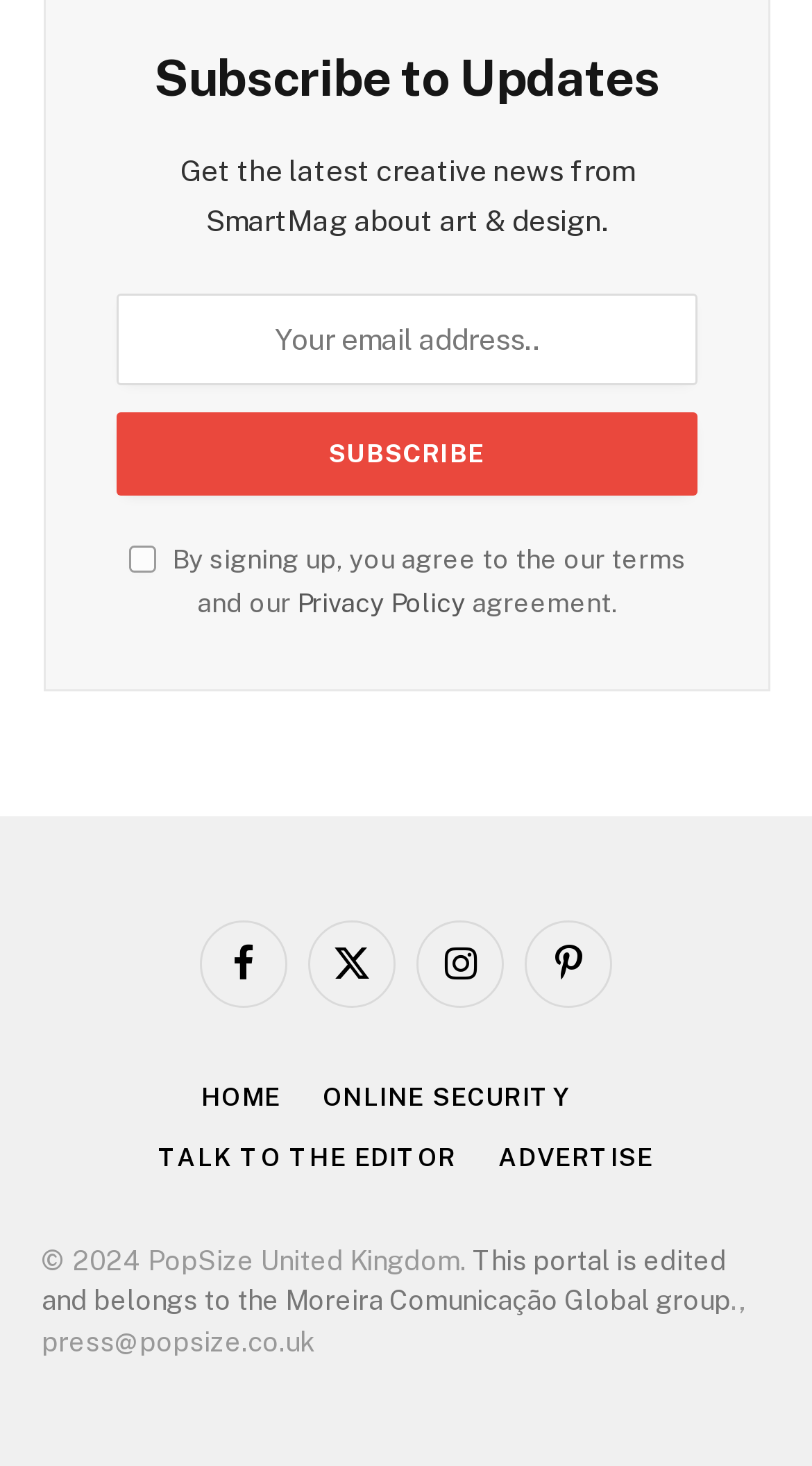Please reply to the following question with a single word or a short phrase:
What is the function of the checkbox?

Agree to terms